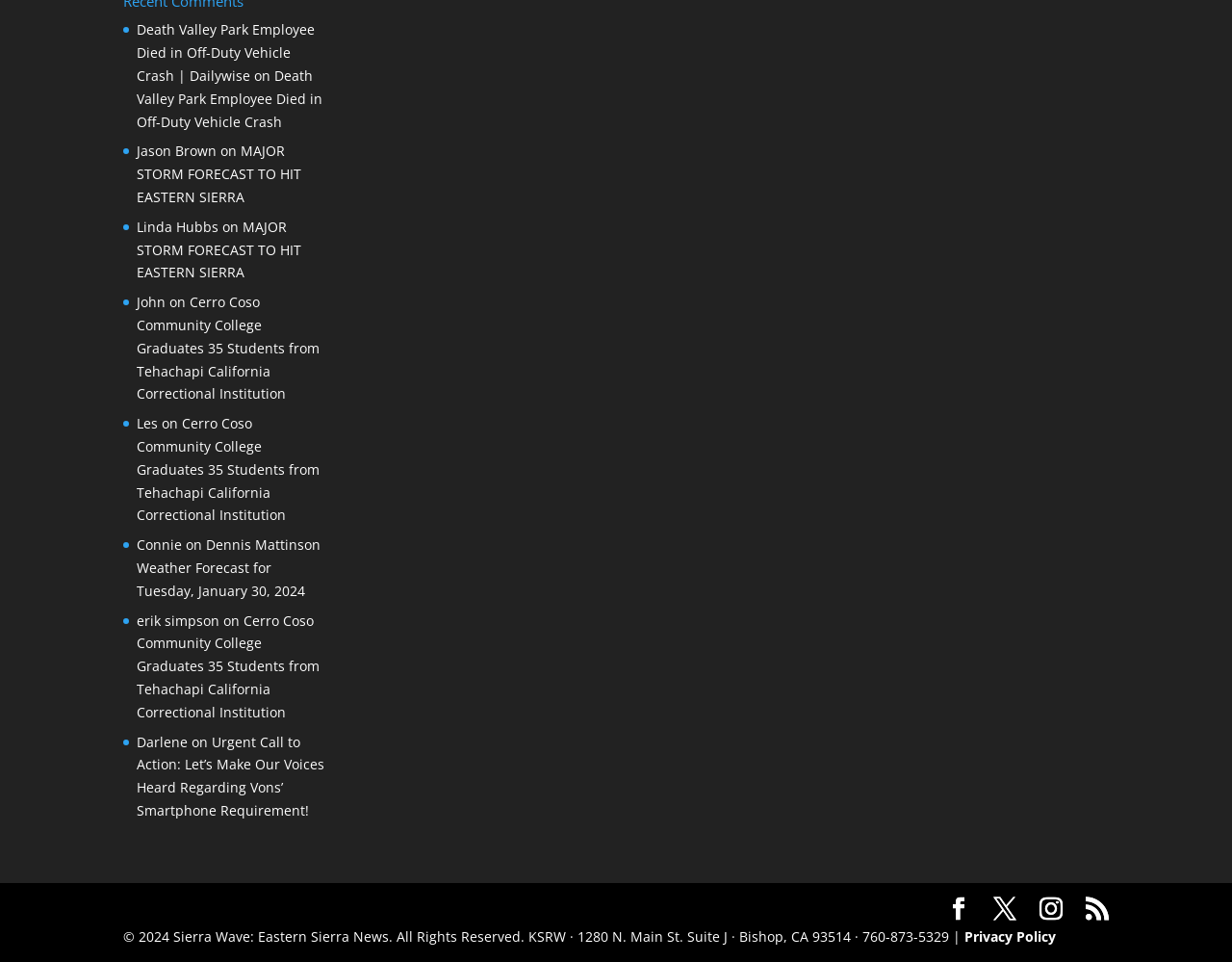What is the copyright year mentioned at the bottom of the webpage?
Look at the image and answer the question with a single word or phrase.

2024